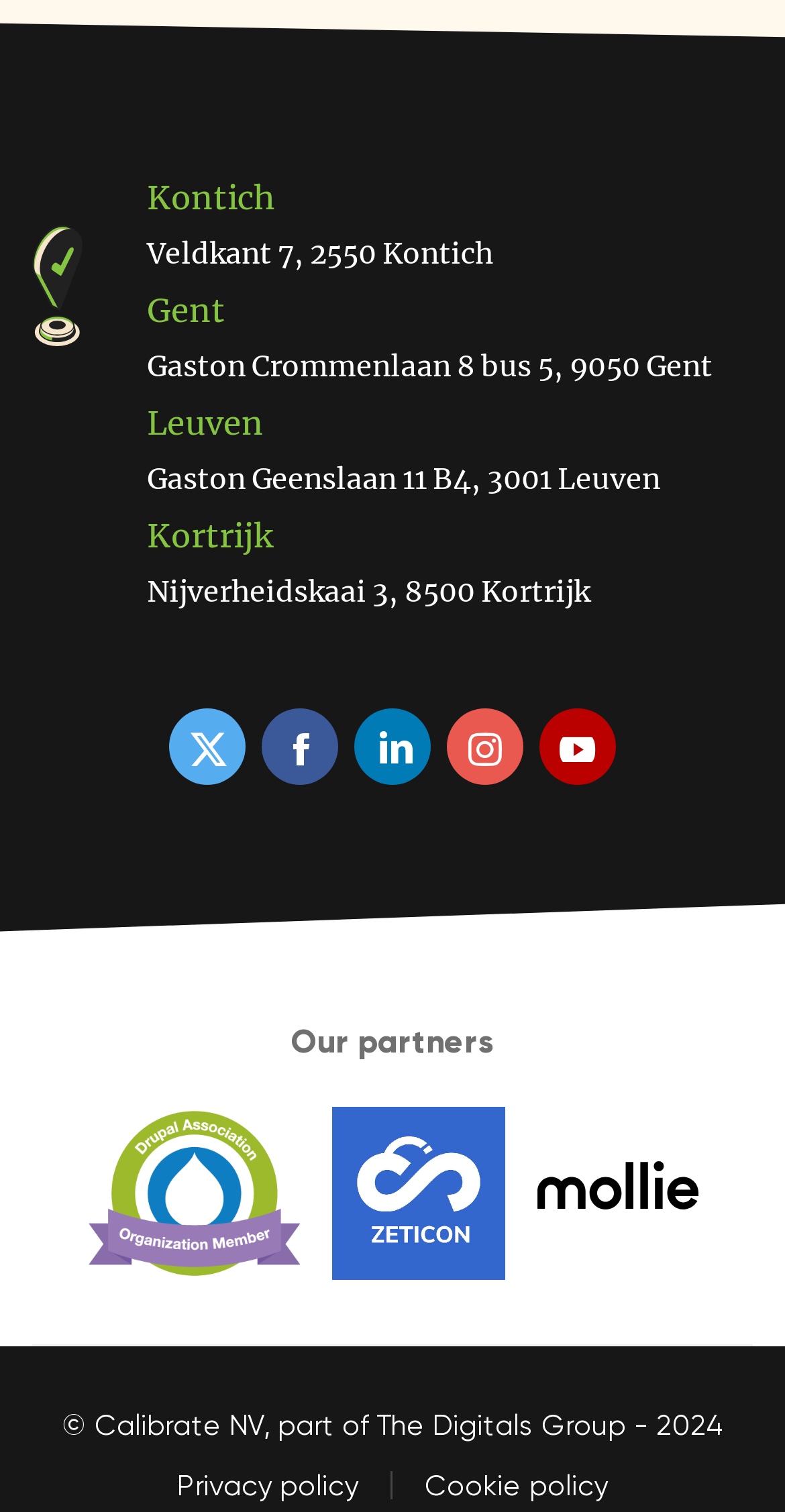What are the locations listed on the webpage?
From the screenshot, supply a one-word or short-phrase answer.

Kontich, Gent, Leuven, Kortrijk